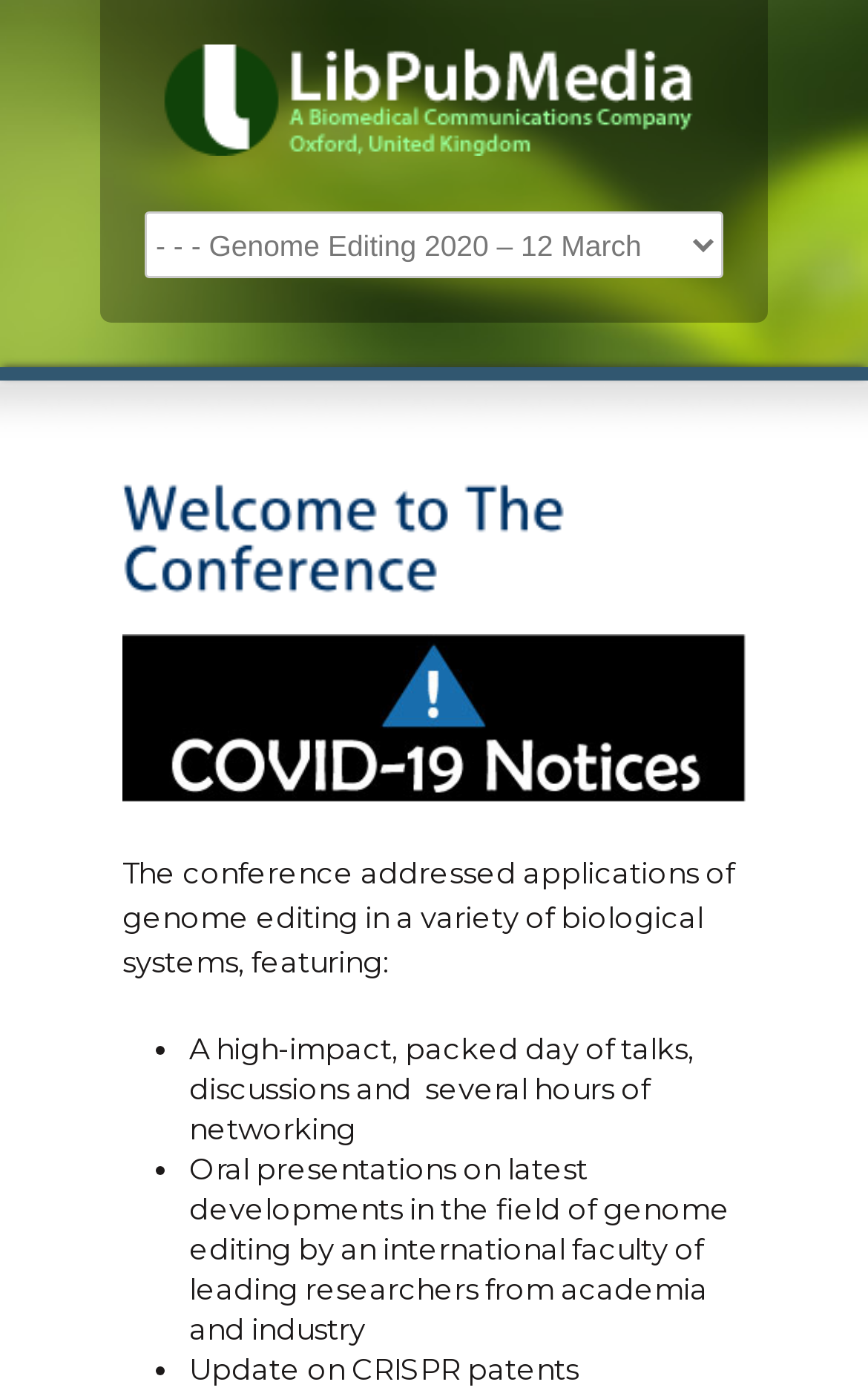What is the format of the conference?
Answer the question in a detailed and comprehensive manner.

The webpage mentions a packed day of talks, discussions, and several hours of networking, indicating that the conference will feature oral presentations and opportunities for attendees to interact with each other.